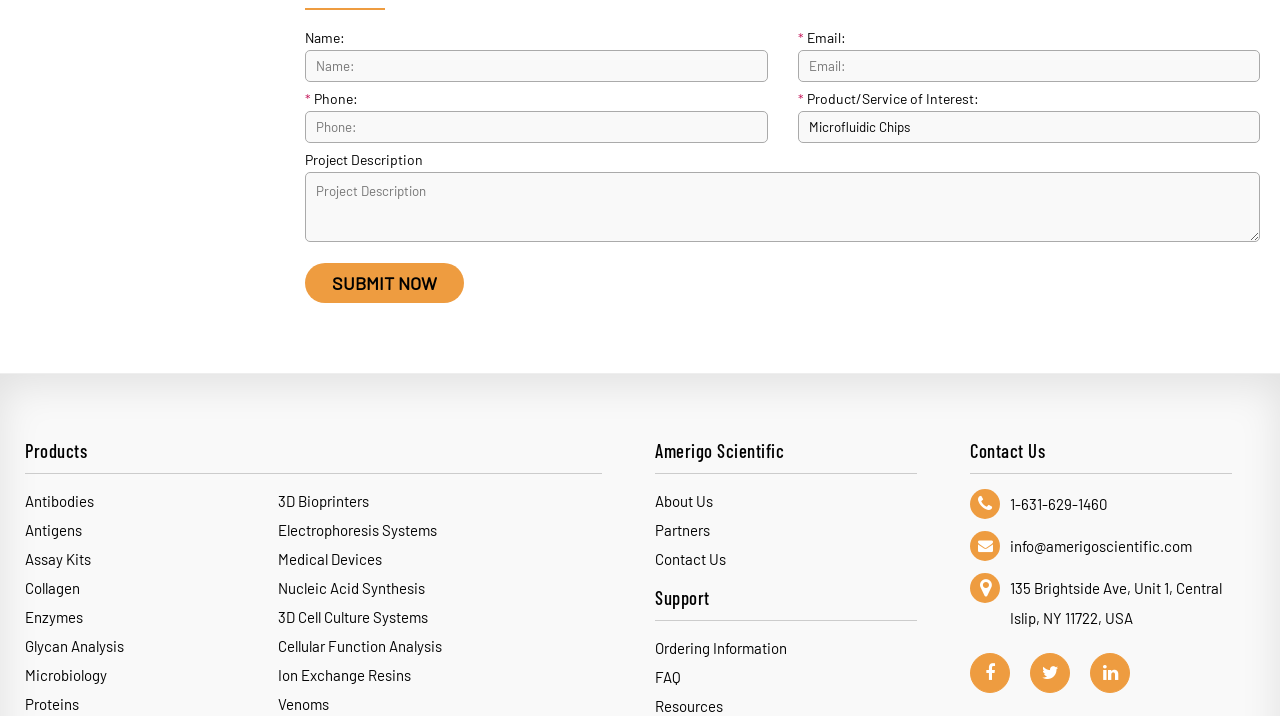What is the company name?
Please answer the question with a detailed response using the information from the screenshot.

I found the company name 'Amerigo Scientific' on the top-right corner of the webpage, which is a static text element.